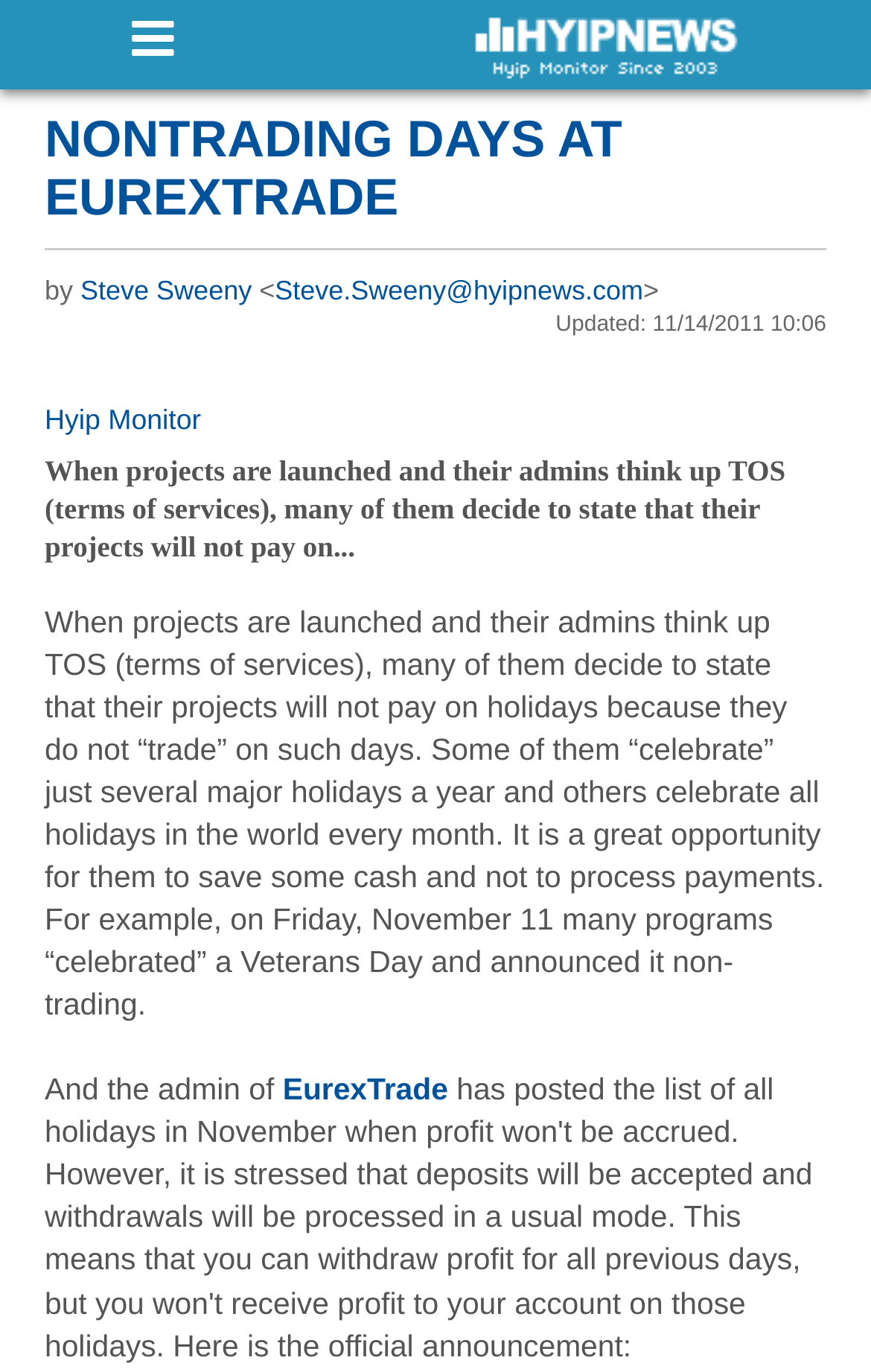What is the name of the program mentioned in the article?
Give a one-word or short-phrase answer derived from the screenshot.

EurexTrade